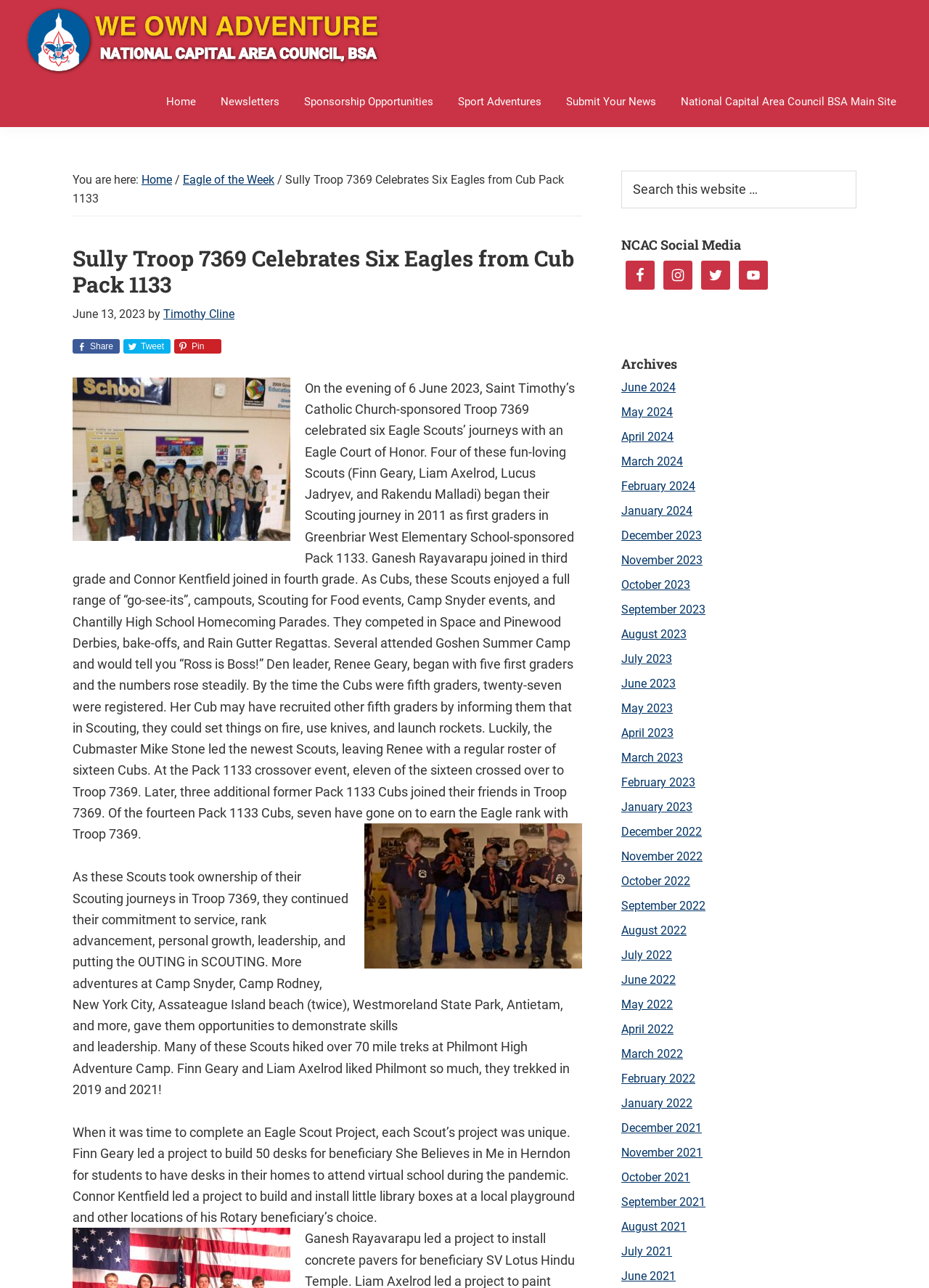Locate the bounding box of the UI element described by: "July 2021" in the given webpage screenshot.

[0.669, 0.966, 0.723, 0.977]